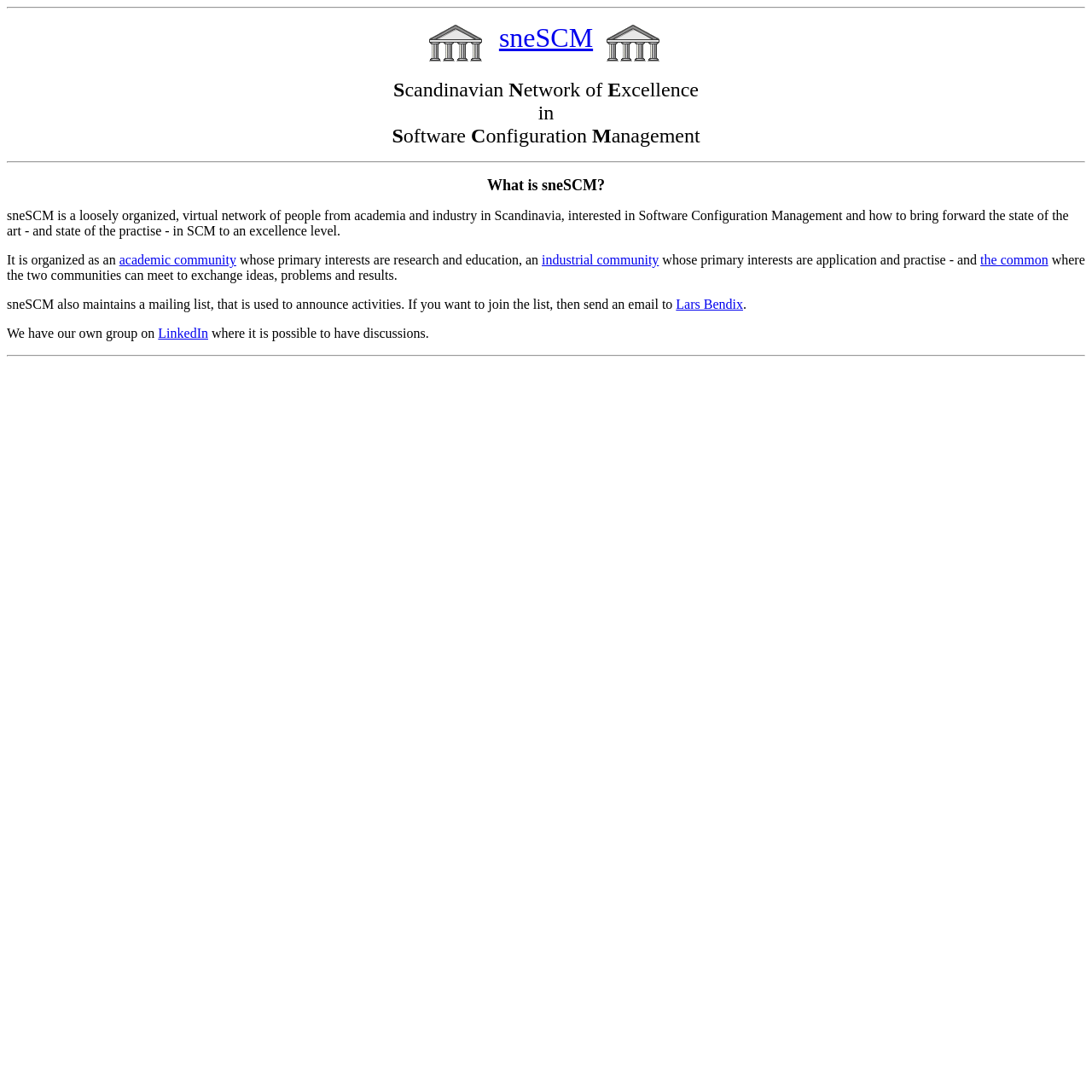Provide your answer in a single word or phrase: 
How can you join the mailing list of sneSCM?

send an email to Lars Bendix